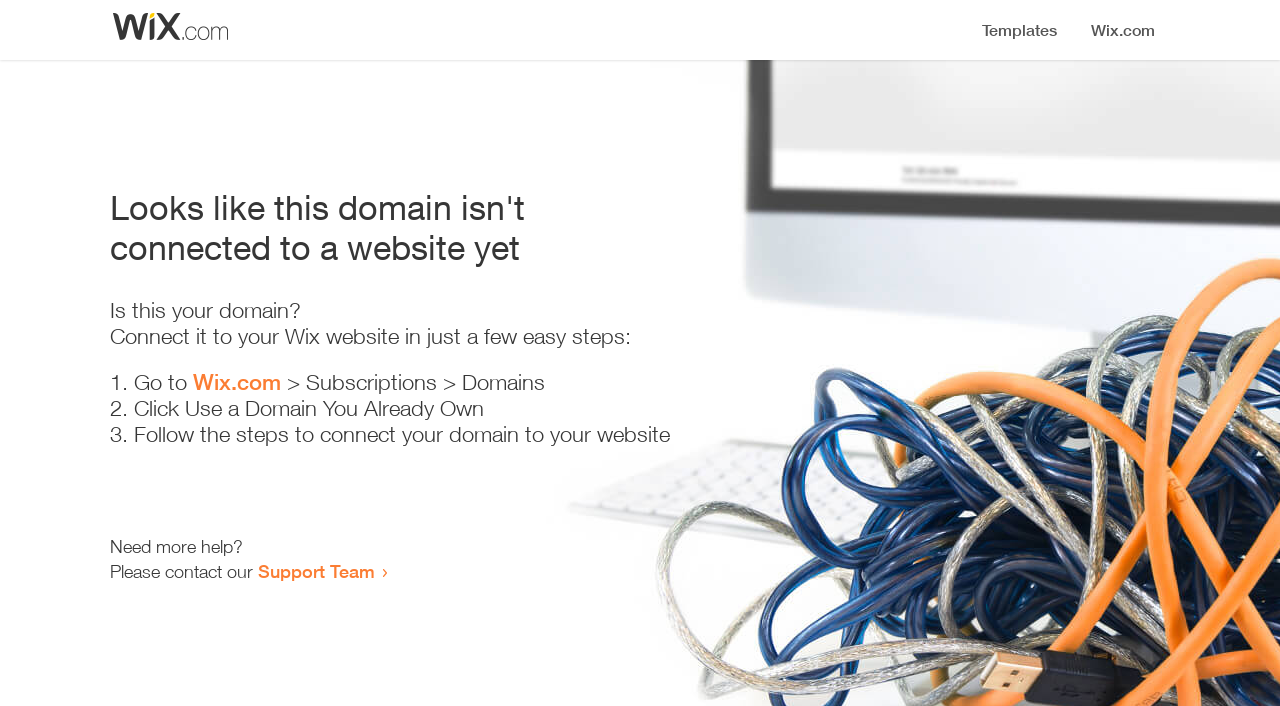What is the purpose of the webpage?
Look at the image and answer with only one word or phrase.

Domain connection guide